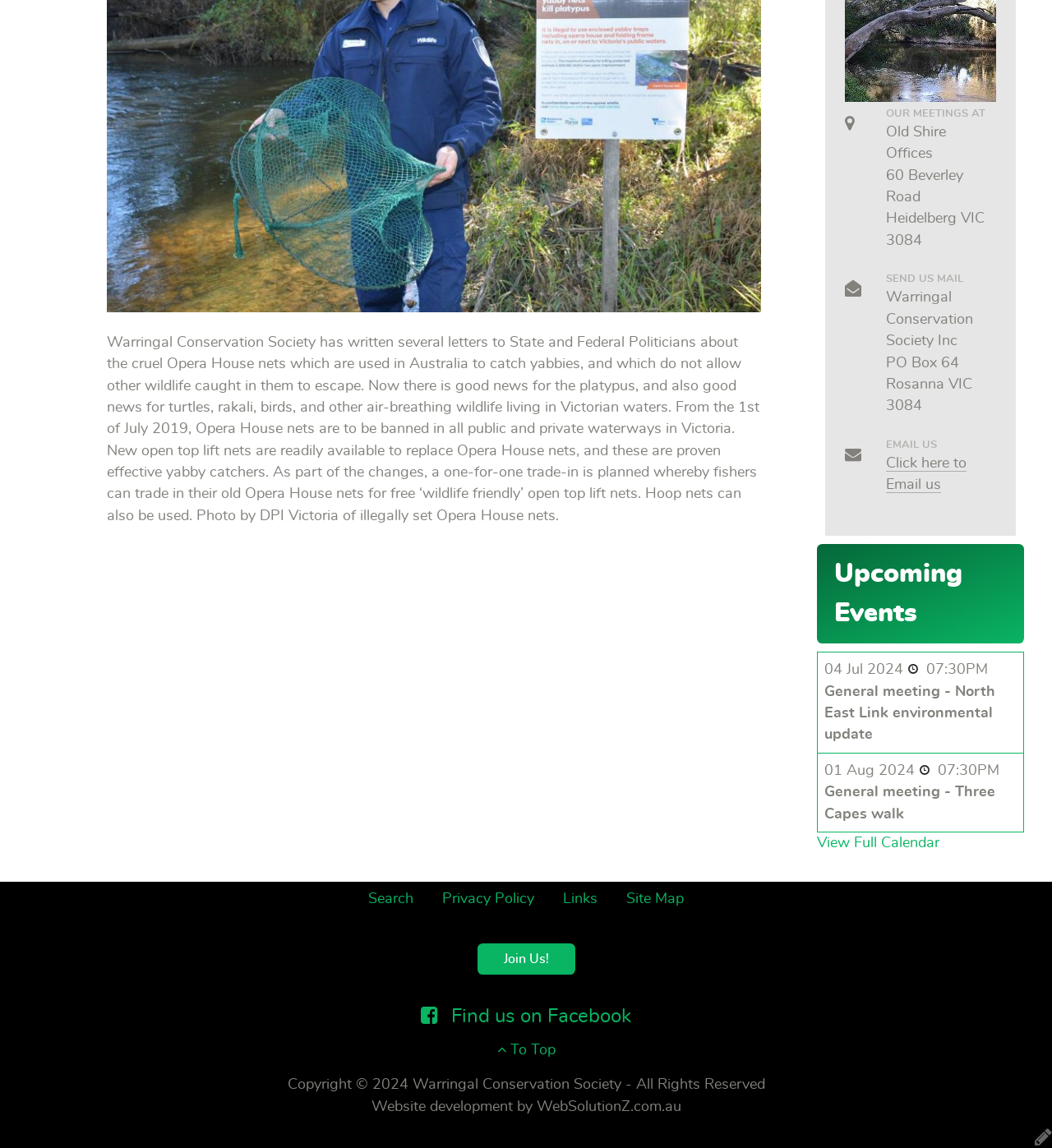Given the element description, predict the bounding box coordinates in the format (top-left x, top-left y, bottom-right x, bottom-right y), using floating point numbers between 0 and 1: Search

[0.35, 0.774, 0.393, 0.793]